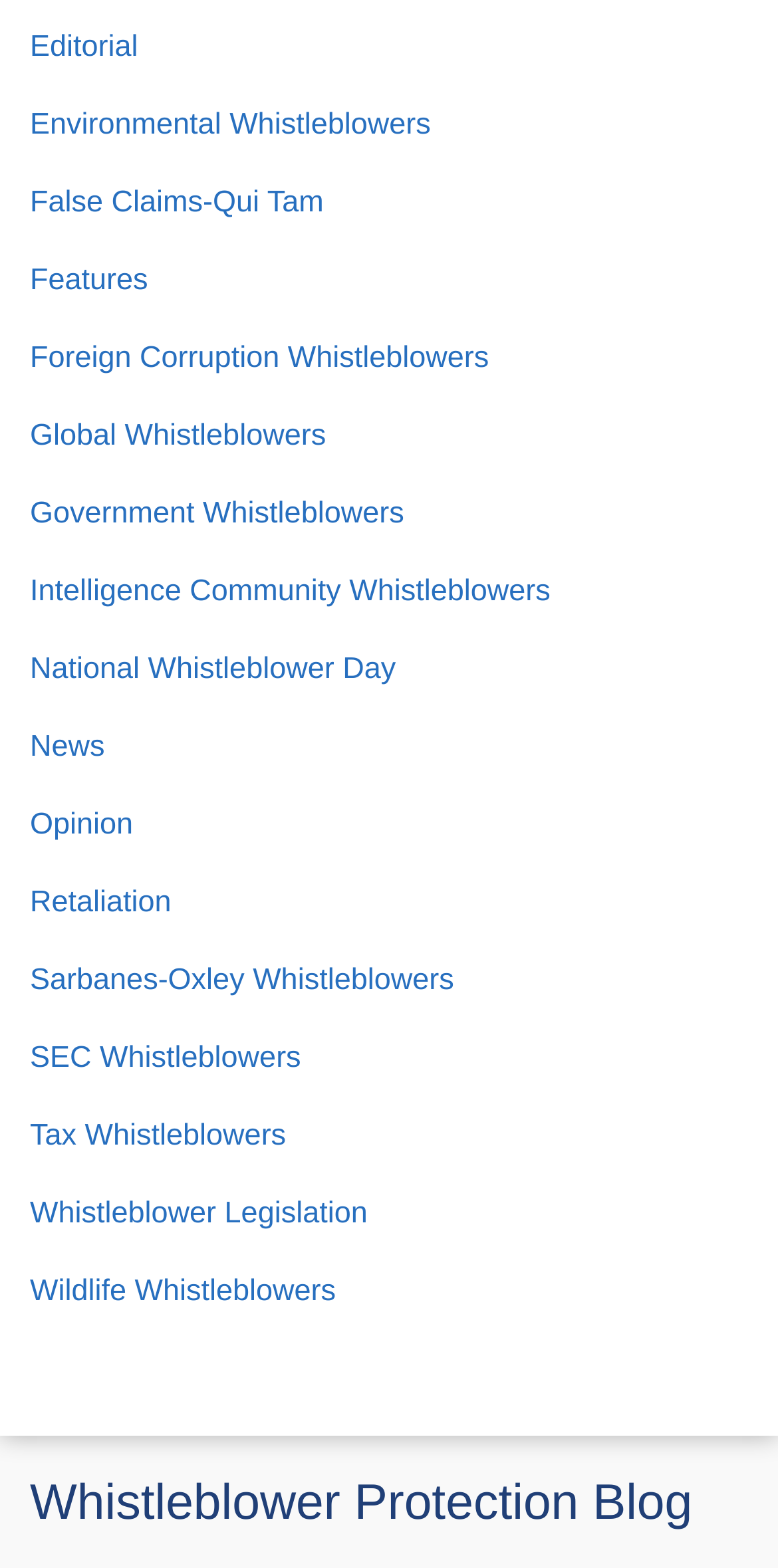Please identify the bounding box coordinates of the area that needs to be clicked to follow this instruction: "Read the 'Whistleblower Protection Blog'".

[0.038, 0.941, 0.962, 0.977]